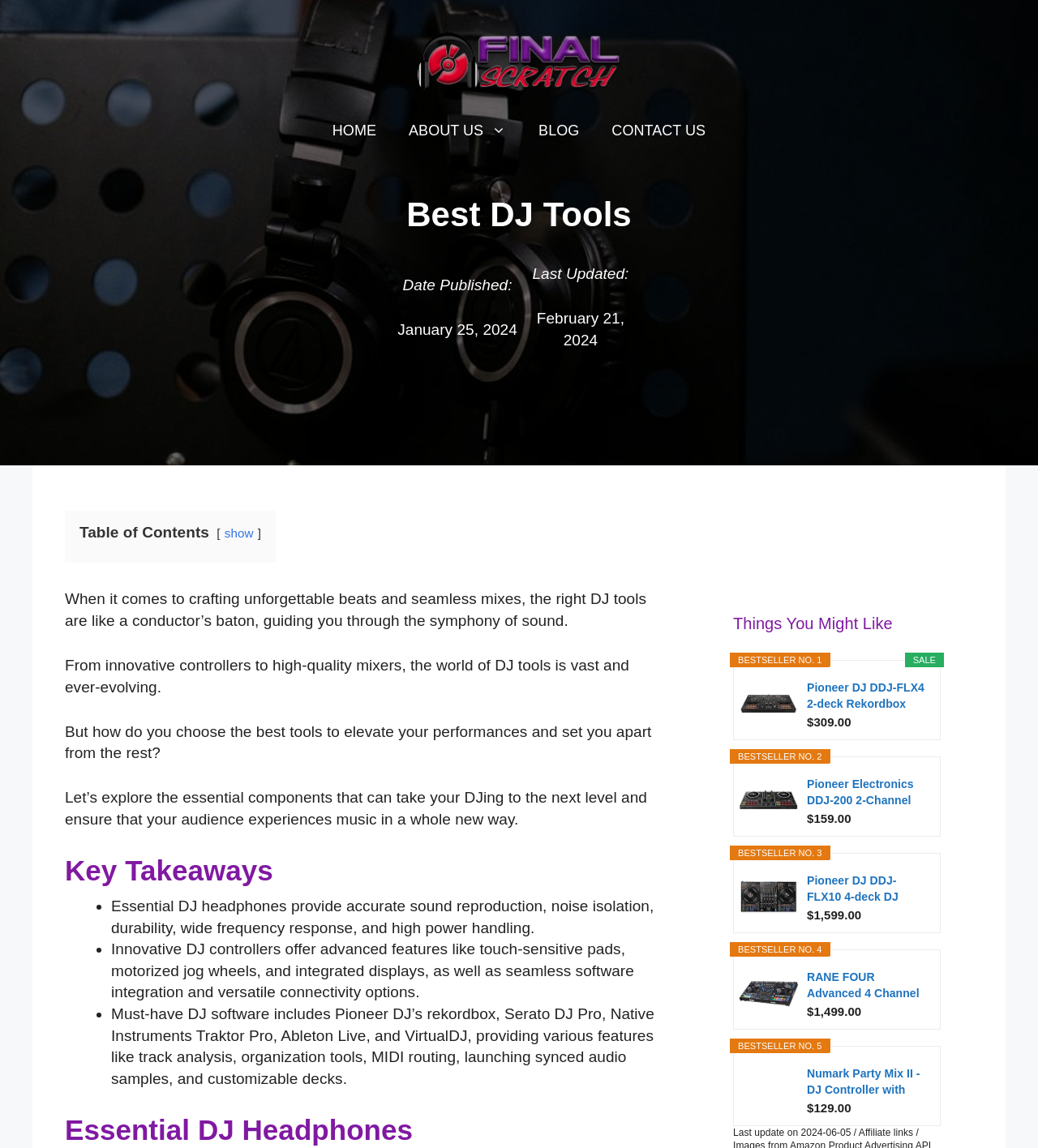Pinpoint the bounding box coordinates of the element that must be clicked to accomplish the following instruction: "Click the 'HOME' link". The coordinates should be in the format of four float numbers between 0 and 1, i.e., [left, top, right, bottom].

[0.305, 0.093, 0.378, 0.135]